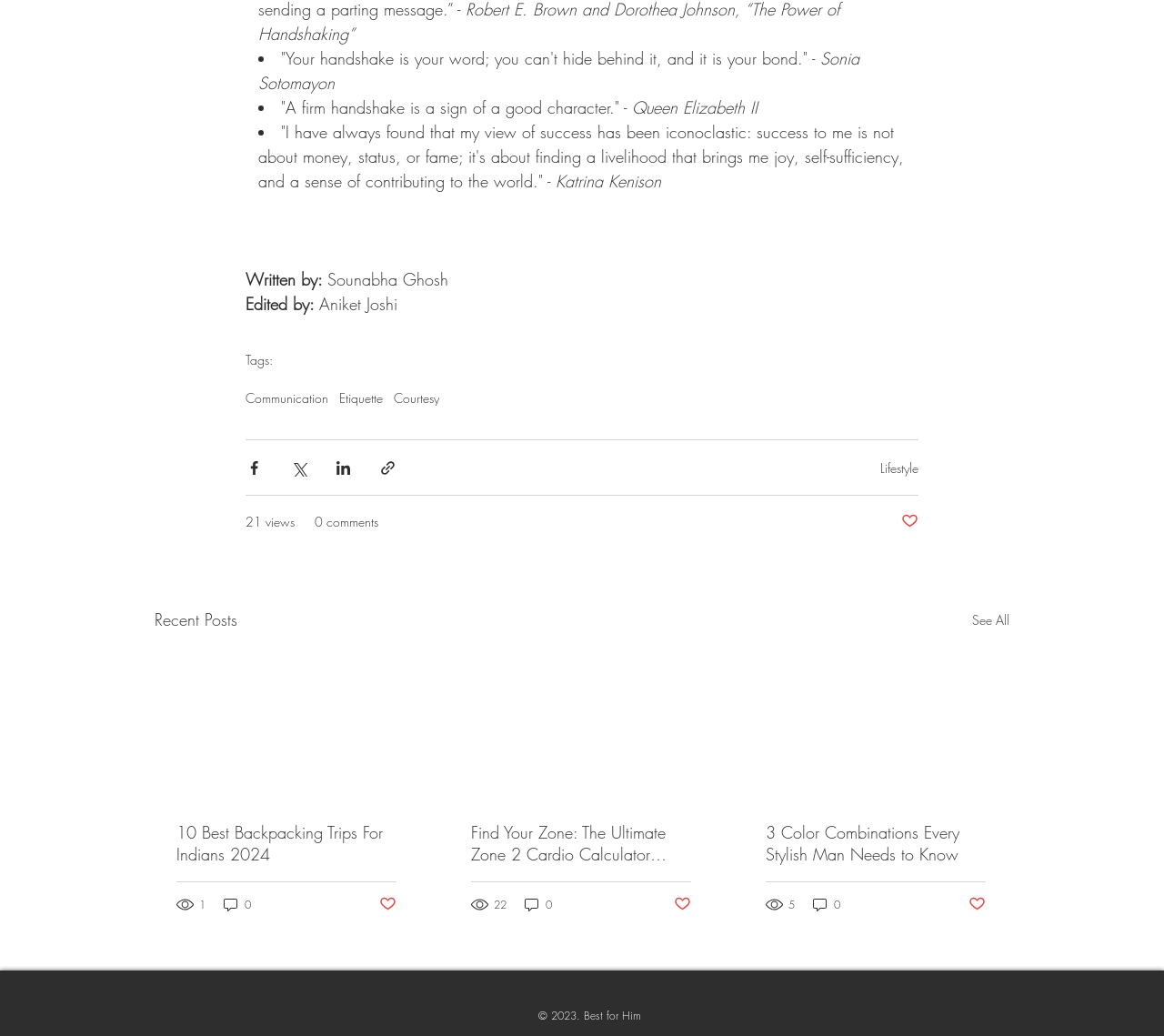Locate the bounding box coordinates of the area where you should click to accomplish the instruction: "Check the post with 22 views".

[0.405, 0.864, 0.437, 0.881]